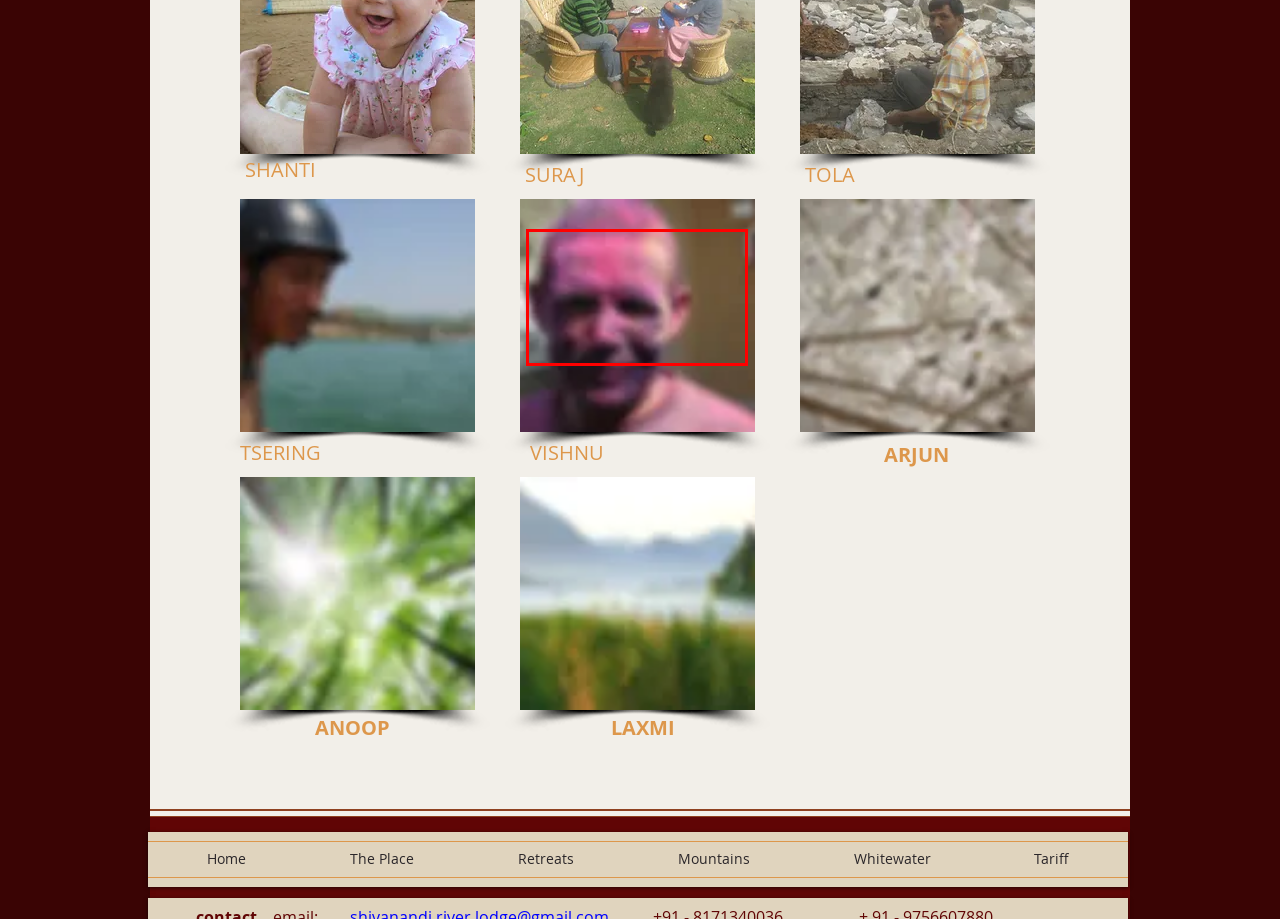With the given screenshot of a webpage, locate the red rectangle bounding box and extract the text content using OCR.

is from Nepal. He has four children back home (25 years between the youngest child and the oldest). Maya says he is the strongest man in the world, and he is! We have calculated that he has carried more than 50 tons up from the river and down from the road, over the past three years with us. He has become part of our family.